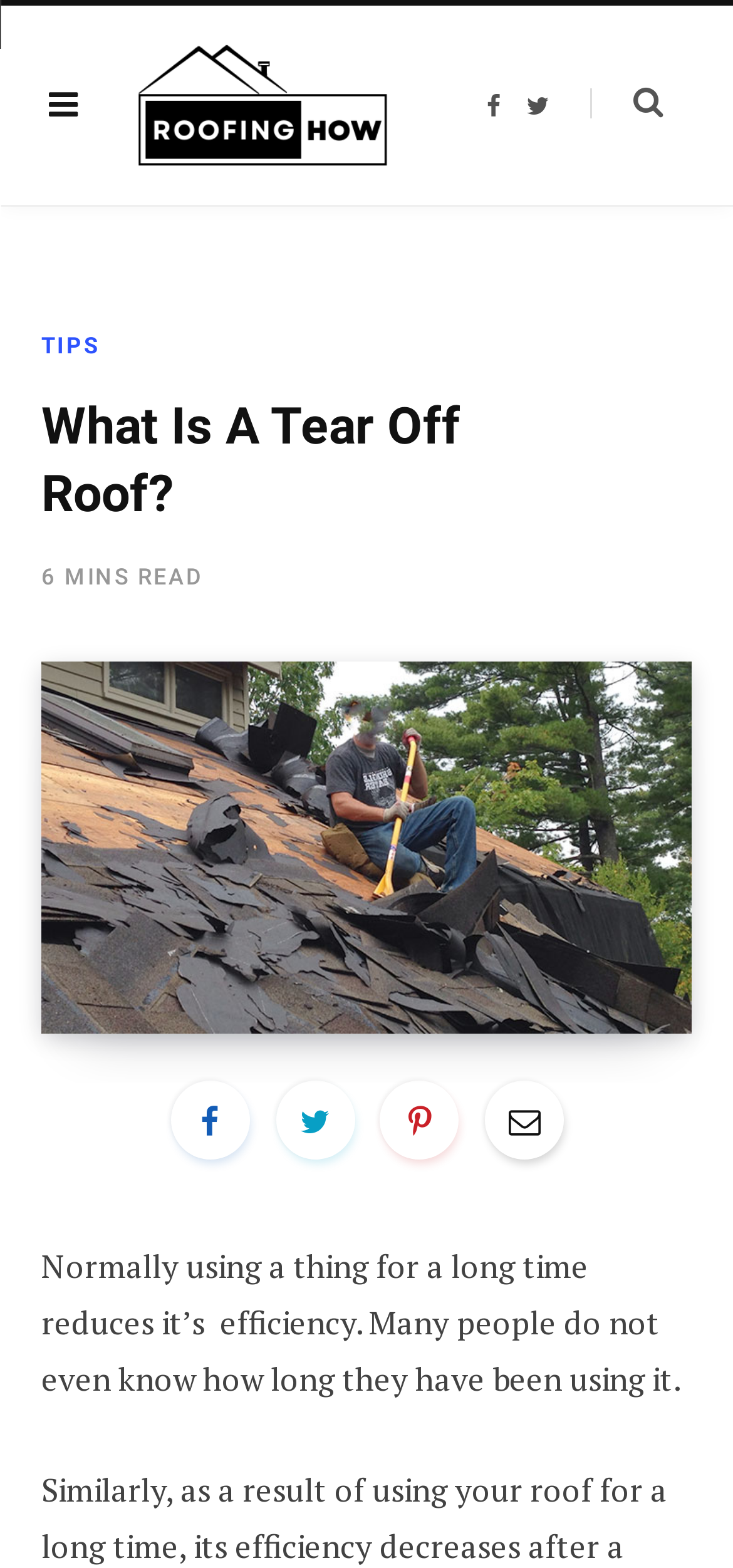Please find the bounding box for the UI component described as follows: "parent_node: Facebook title="Search"".

[0.805, 0.056, 0.905, 0.076]